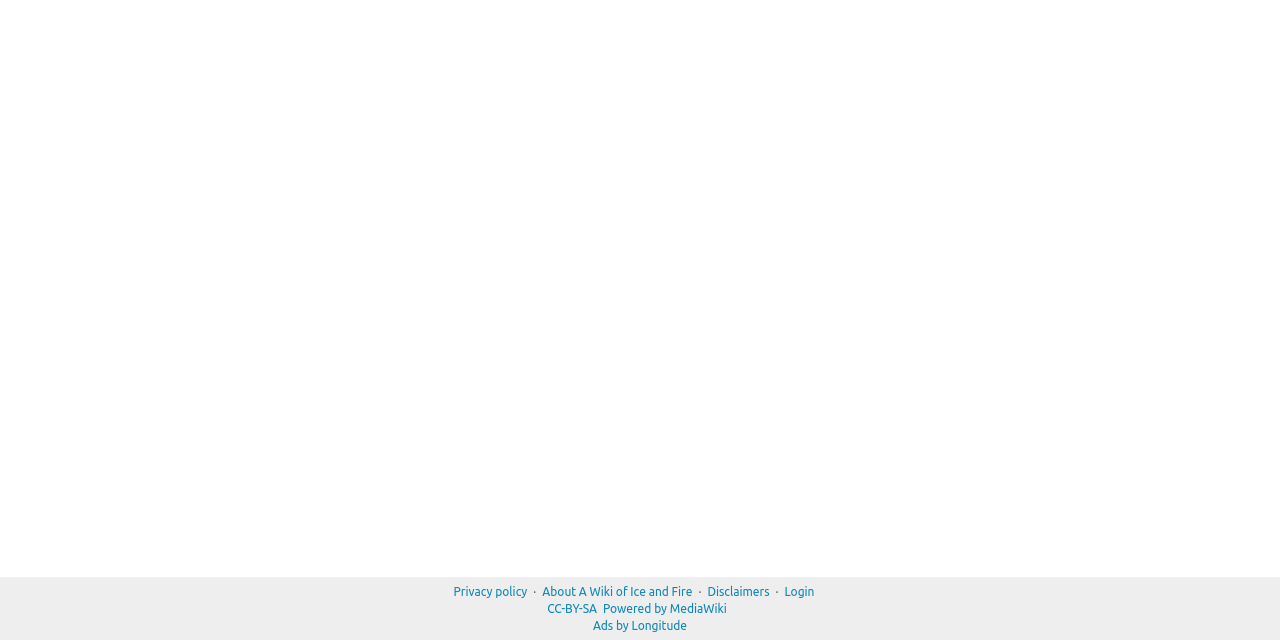Show the bounding box coordinates for the HTML element as described: "Privacy policy".

[0.354, 0.913, 0.412, 0.934]